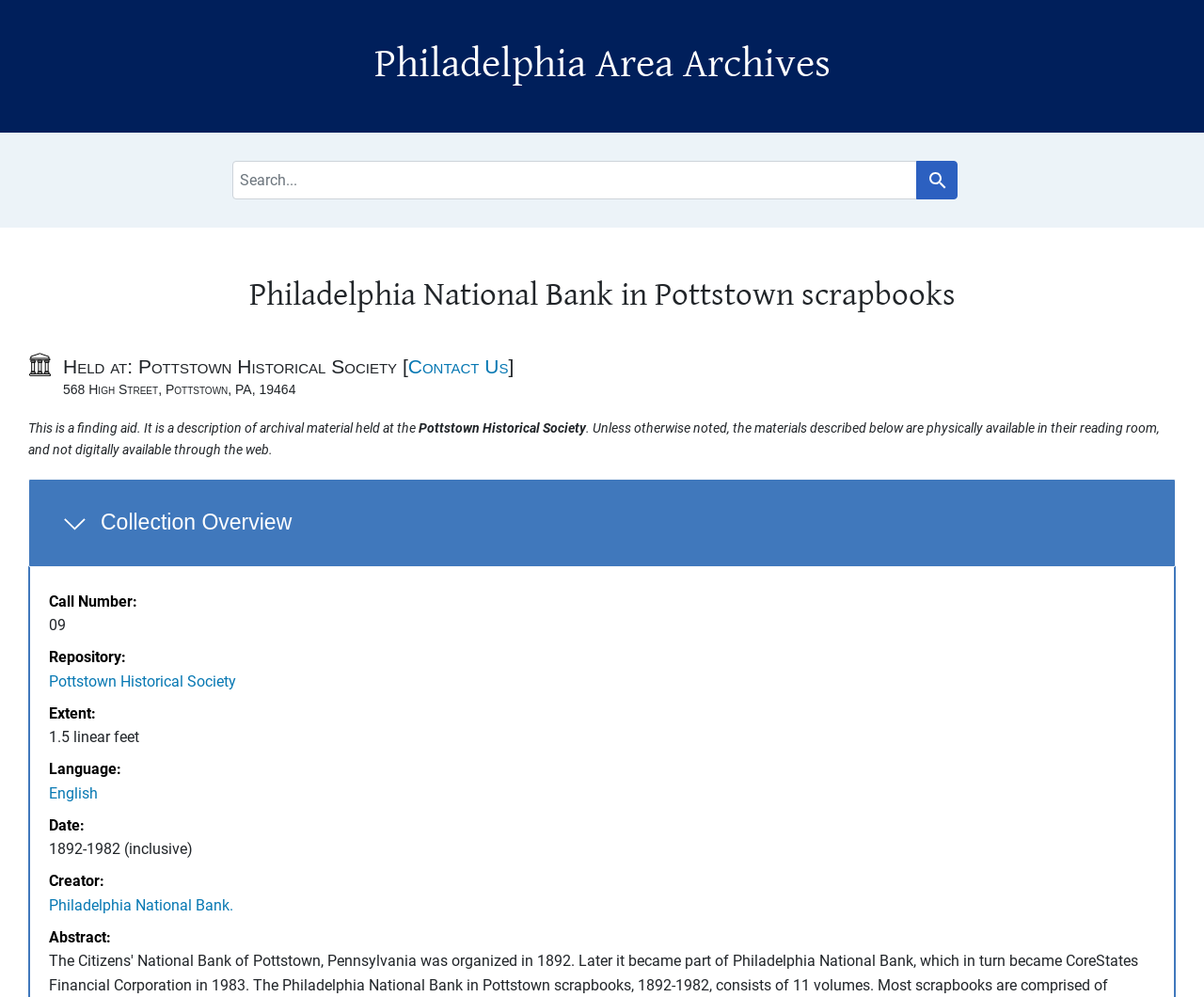Identify the coordinates of the bounding box for the element that must be clicked to accomplish the instruction: "Search for something".

[0.193, 0.161, 0.762, 0.2]